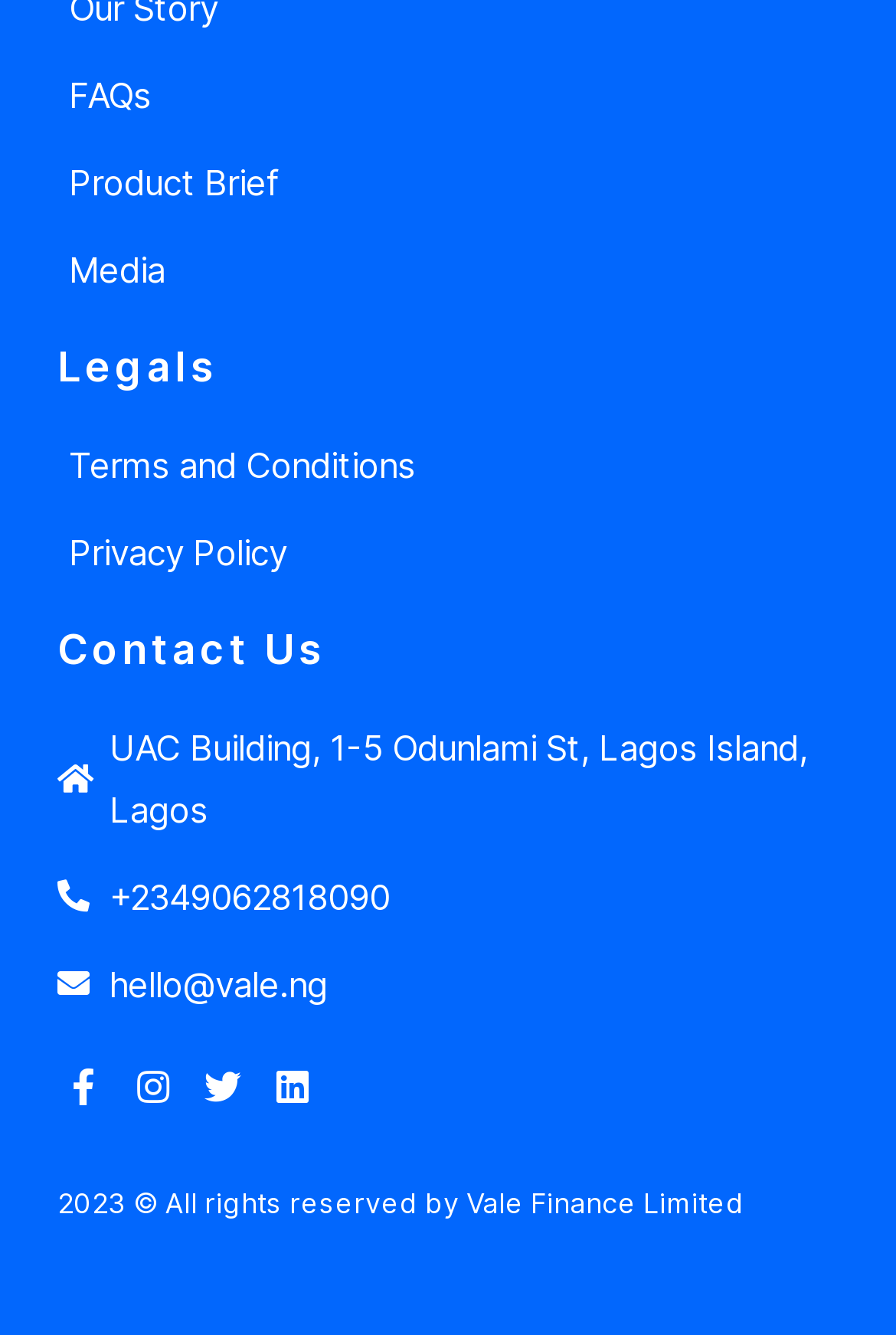Pinpoint the bounding box coordinates of the clickable area needed to execute the instruction: "View Product Brief". The coordinates should be specified as four float numbers between 0 and 1, i.e., [left, top, right, bottom].

[0.064, 0.113, 0.936, 0.16]